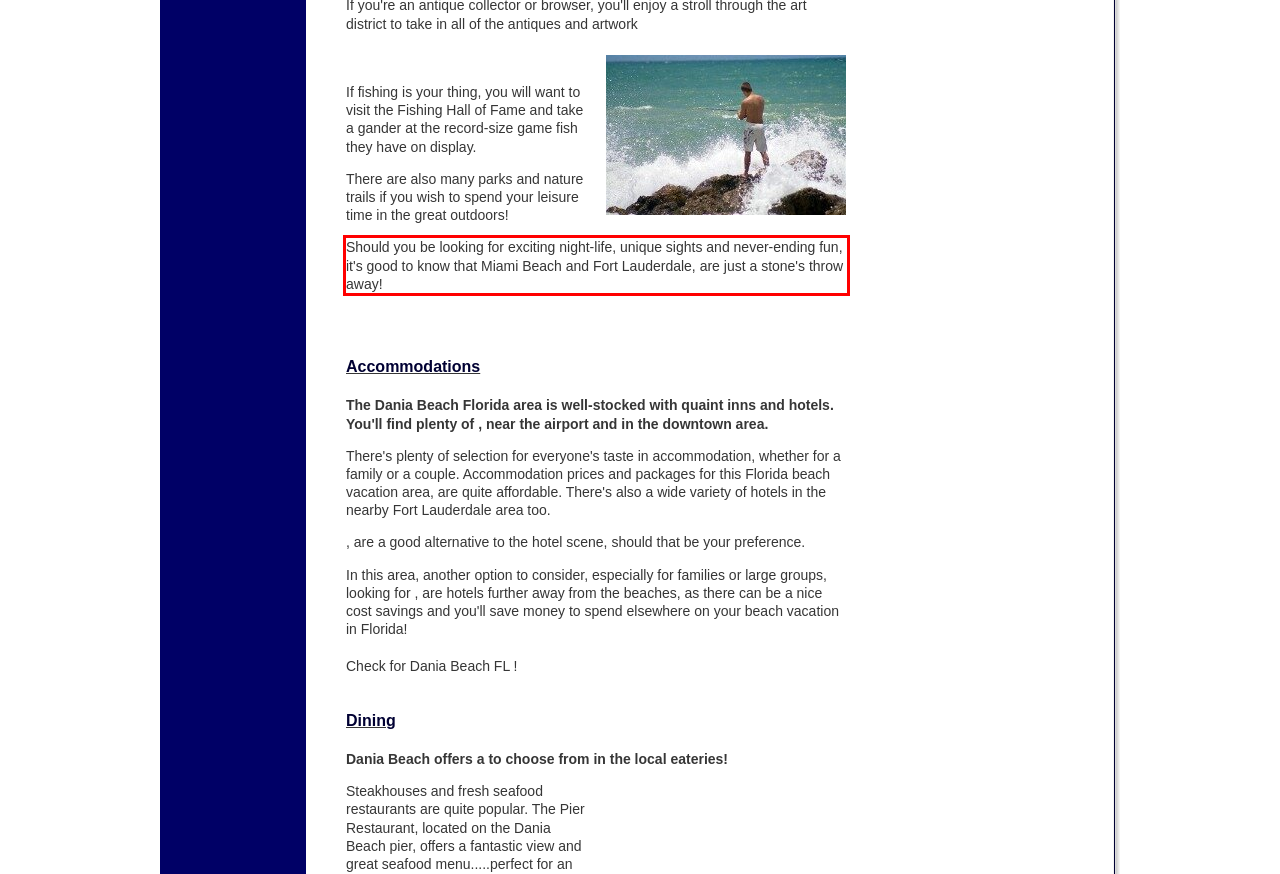Given a webpage screenshot, identify the text inside the red bounding box using OCR and extract it.

Should you be looking for exciting night-life, unique sights and never-ending fun, it's good to know that Miami Beach and Fort Lauderdale, are just a stone's throw away!